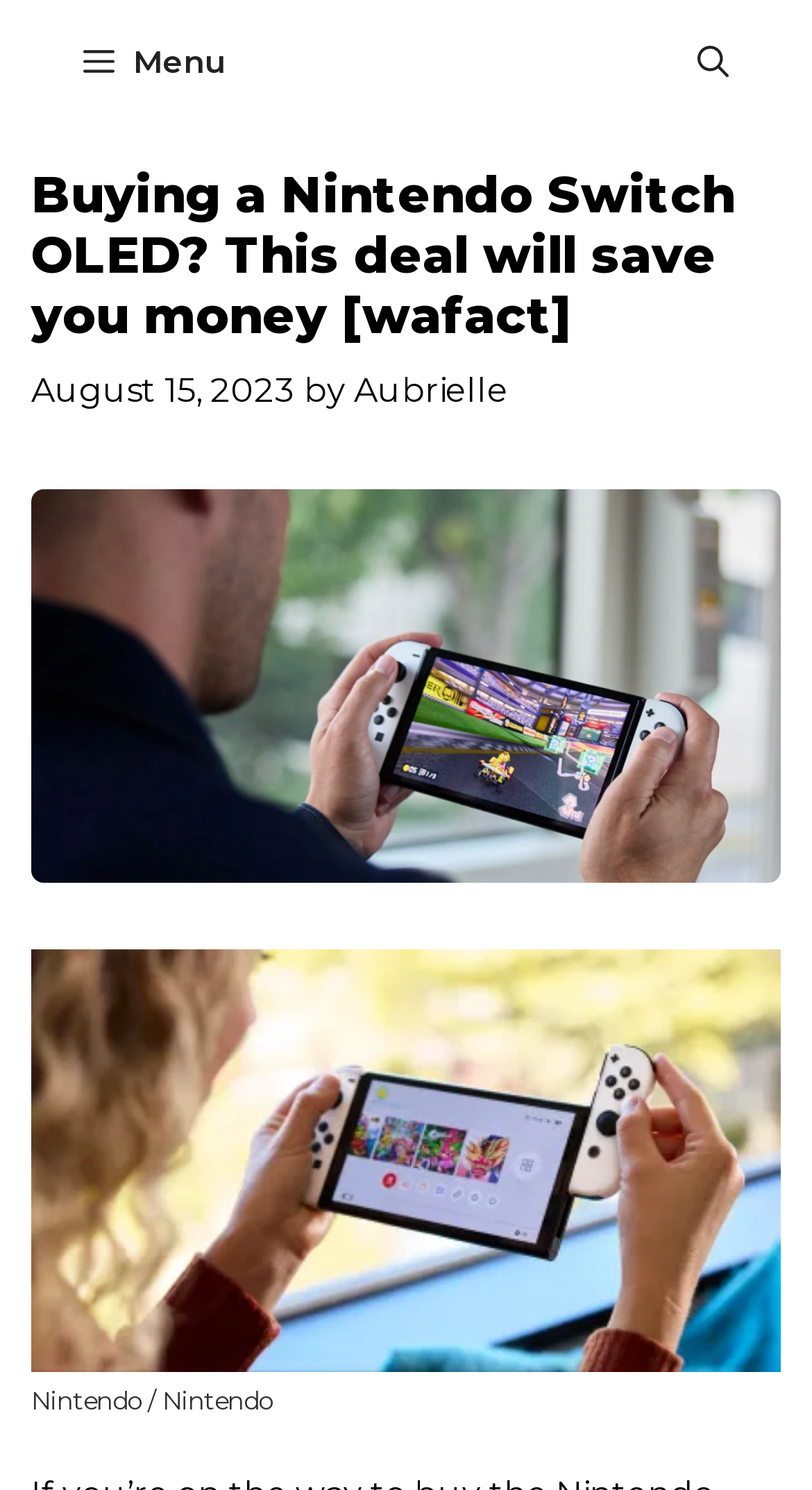Reply to the question with a brief word or phrase: Who is the author of the article?

Aubrielle